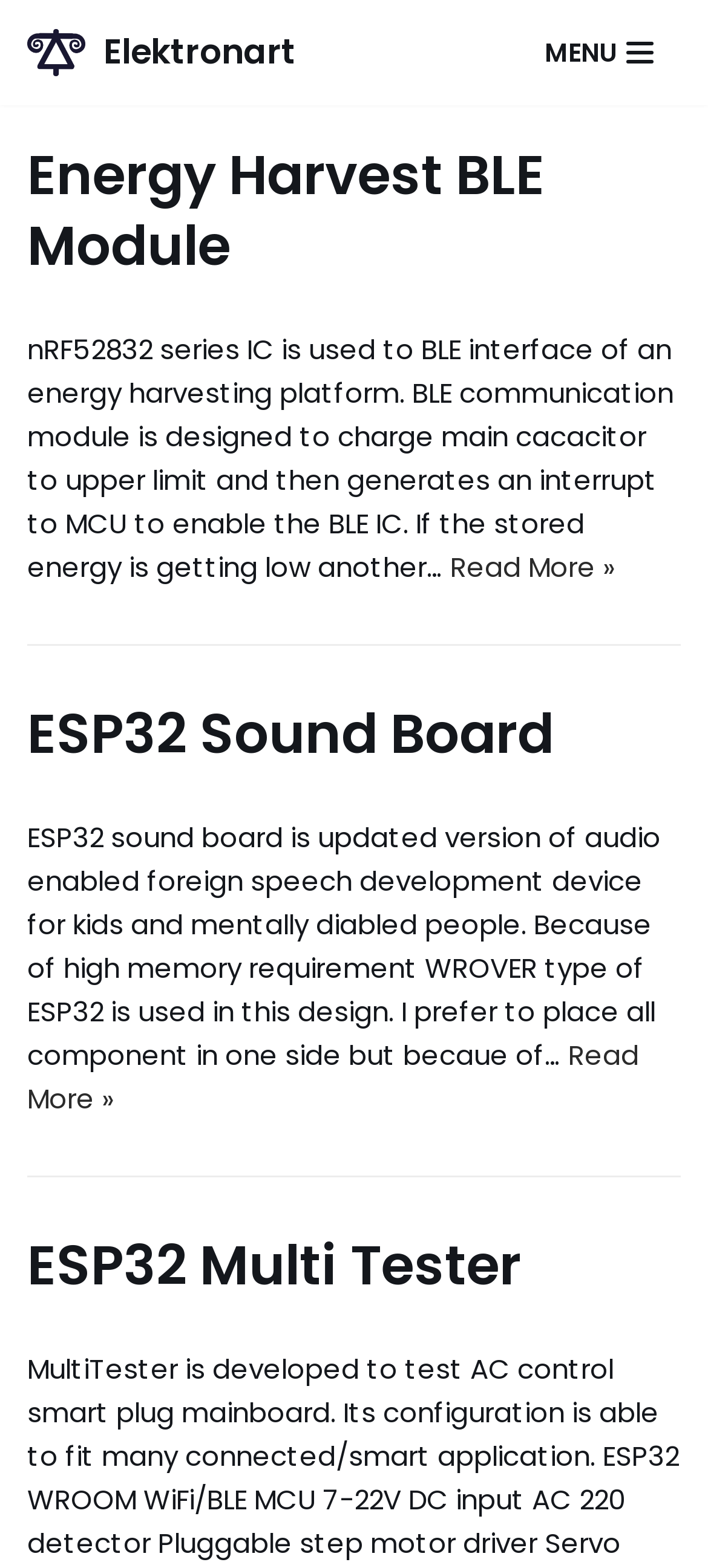Generate an in-depth caption that captures all aspects of the webpage.

The webpage is a blog titled "Elektronart" with a navigation menu at the top right corner. Below the navigation menu, there is a link to skip to the content. The blog features three articles, each with a heading and a brief description.

The first article, titled "Energy Harvest BLE Module", is located at the top of the page. It has a heading and a brief description that explains the use of nRF52832 series IC for BLE interface in an energy harvesting platform. There is a "Read More" link at the bottom of the description.

Below the first article, there is a second article titled "ESP32 Sound Board". This article has a heading and a brief description that explains the updated version of an audio-enabled foreign speech development device for kids and mentally disabled people. There is a "Read More" link at the bottom of the description.

The third article, titled "ESP32 Multi Tester", is located below the second article. It has a heading, but no description is provided. There is a link to read more about the ESP32 Multi Tester.

There are no images on the page, and the layout is primarily composed of text-based elements. The navigation menu and links are positioned at the top and within the articles, respectively.